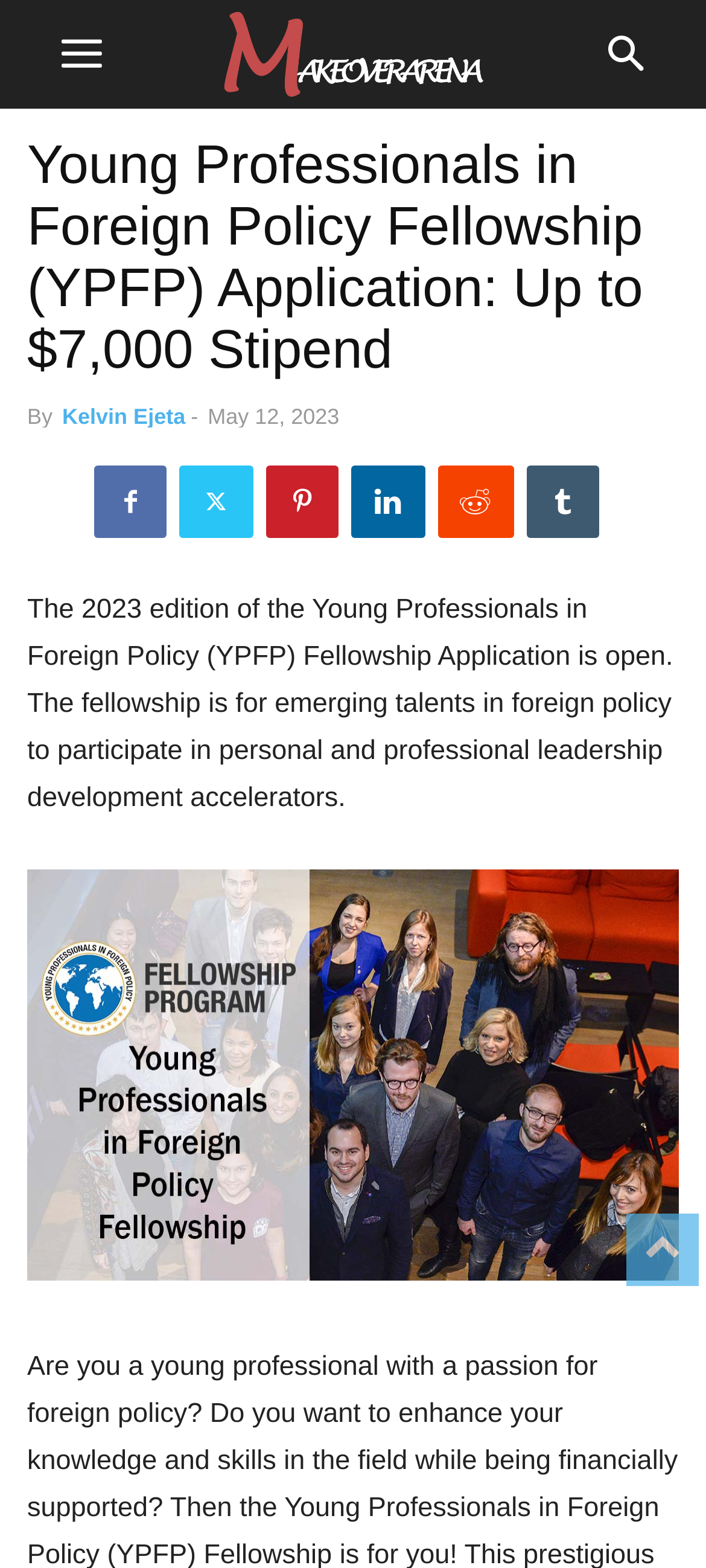Please find and report the bounding box coordinates of the element to click in order to perform the following action: "Go back to top". The coordinates should be expressed as four float numbers between 0 and 1, in the format [left, top, right, bottom].

None